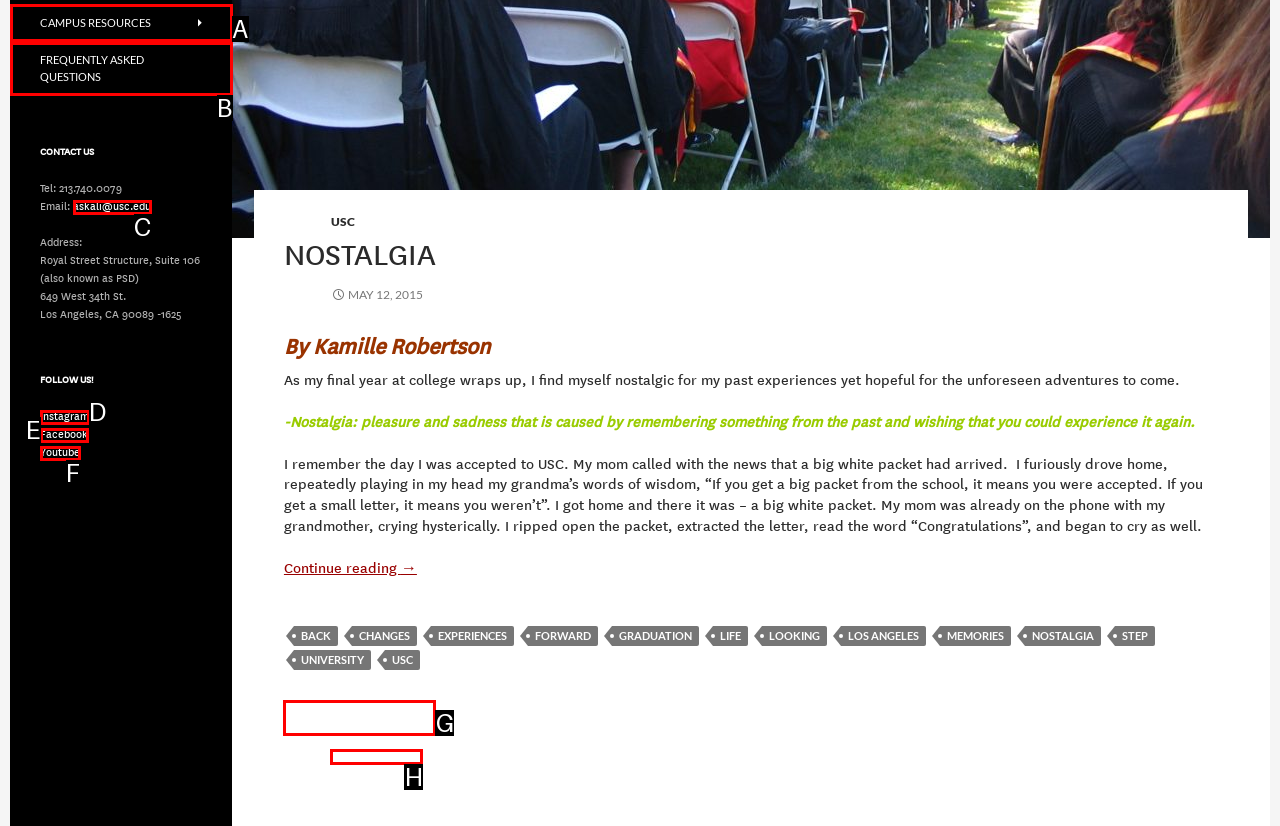Given the description: askali@usc.edu, select the HTML element that matches it best. Reply with the letter of the chosen option directly.

C